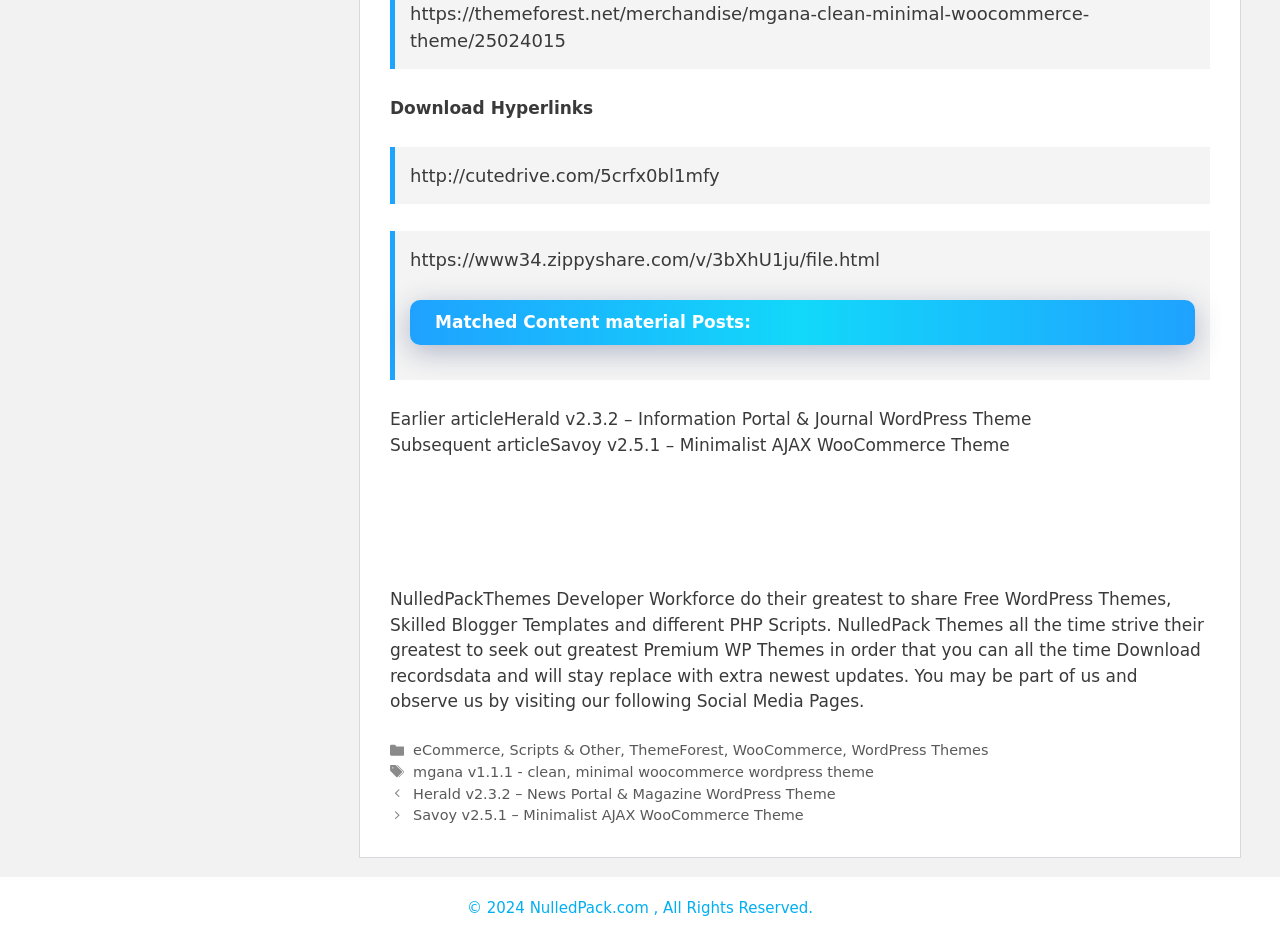Please identify the bounding box coordinates of the element that needs to be clicked to perform the following instruction: "Follow the 'NulledPack.com' link".

[0.414, 0.957, 0.507, 0.977]